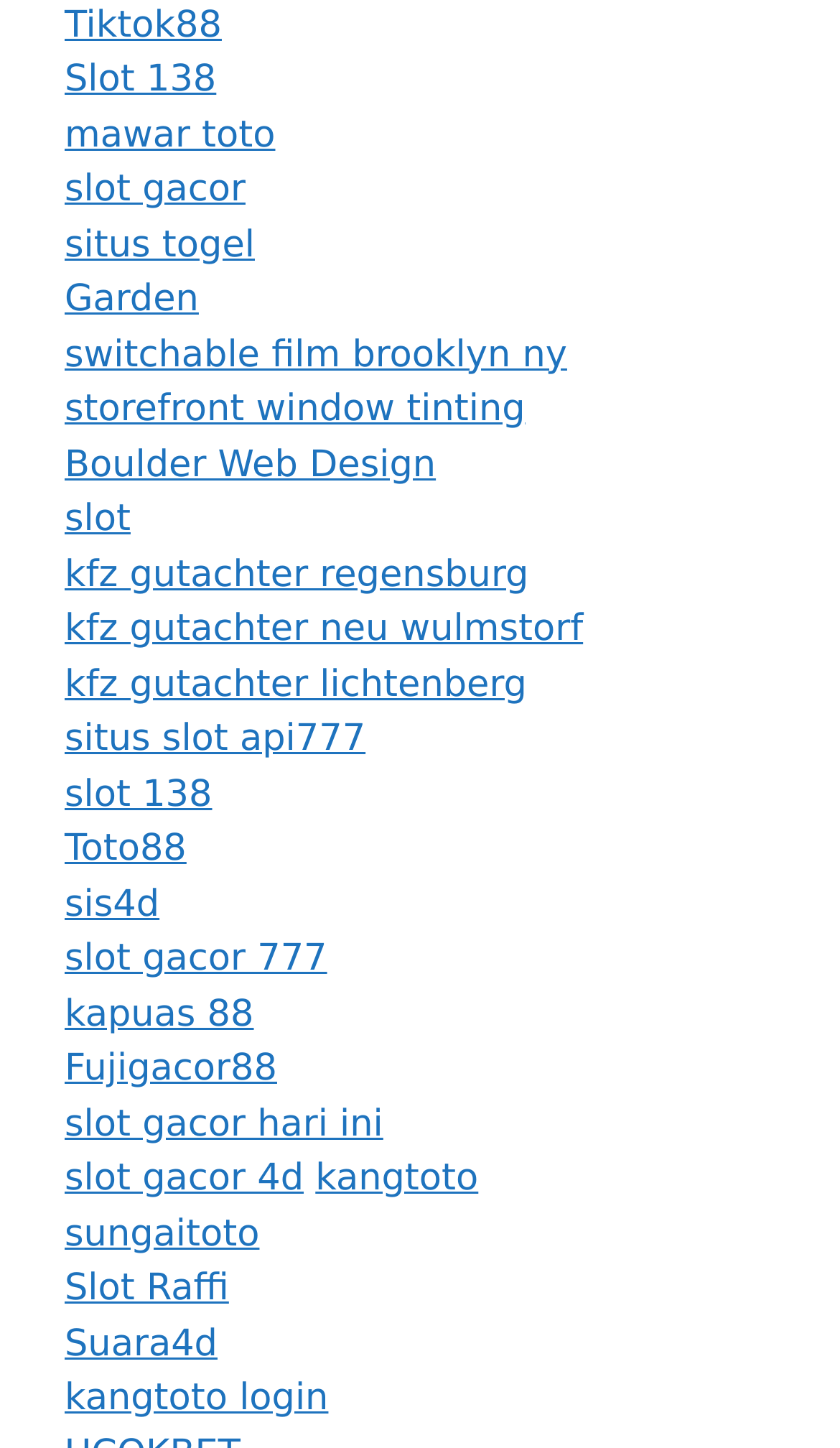Find the bounding box coordinates for the area that should be clicked to accomplish the instruction: "visit situs togel".

[0.077, 0.154, 0.303, 0.184]